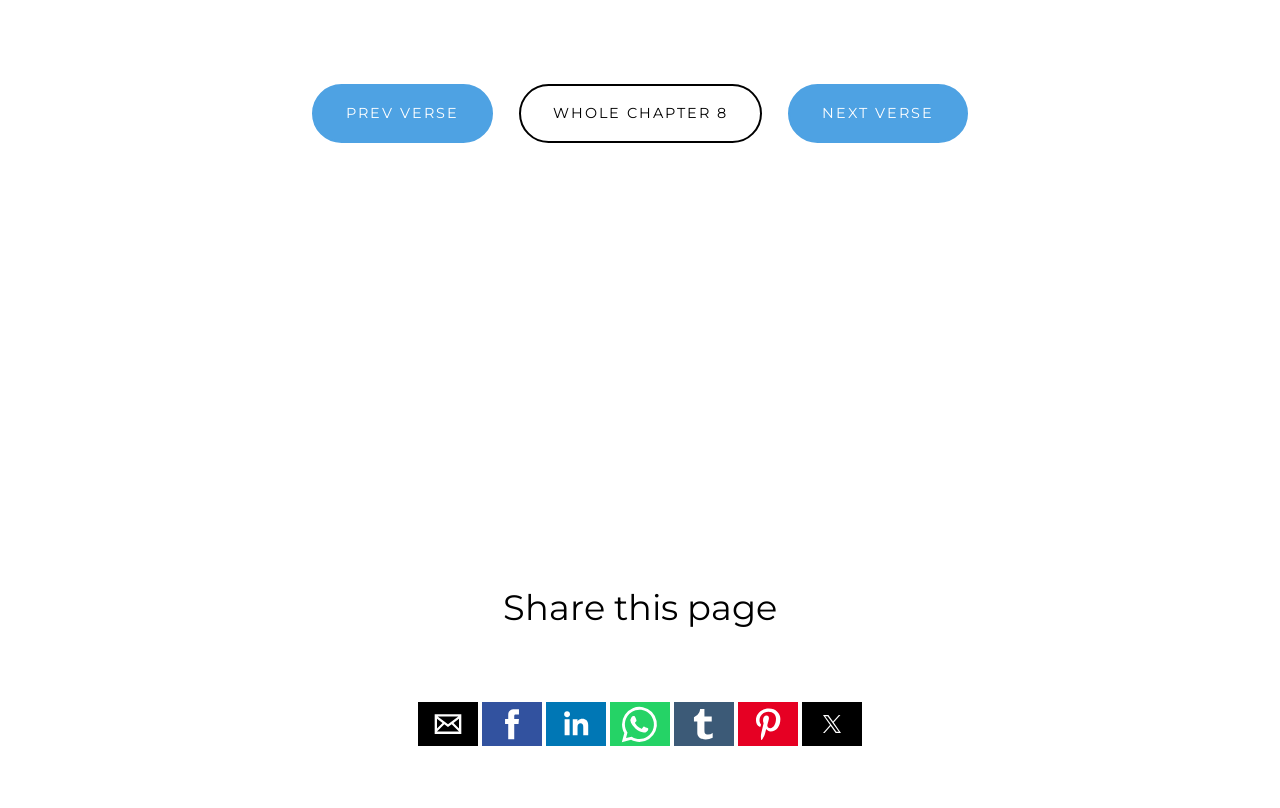Can you specify the bounding box coordinates of the area that needs to be clicked to fulfill the following instruction: "View whole chapter 8"?

[0.405, 0.104, 0.595, 0.177]